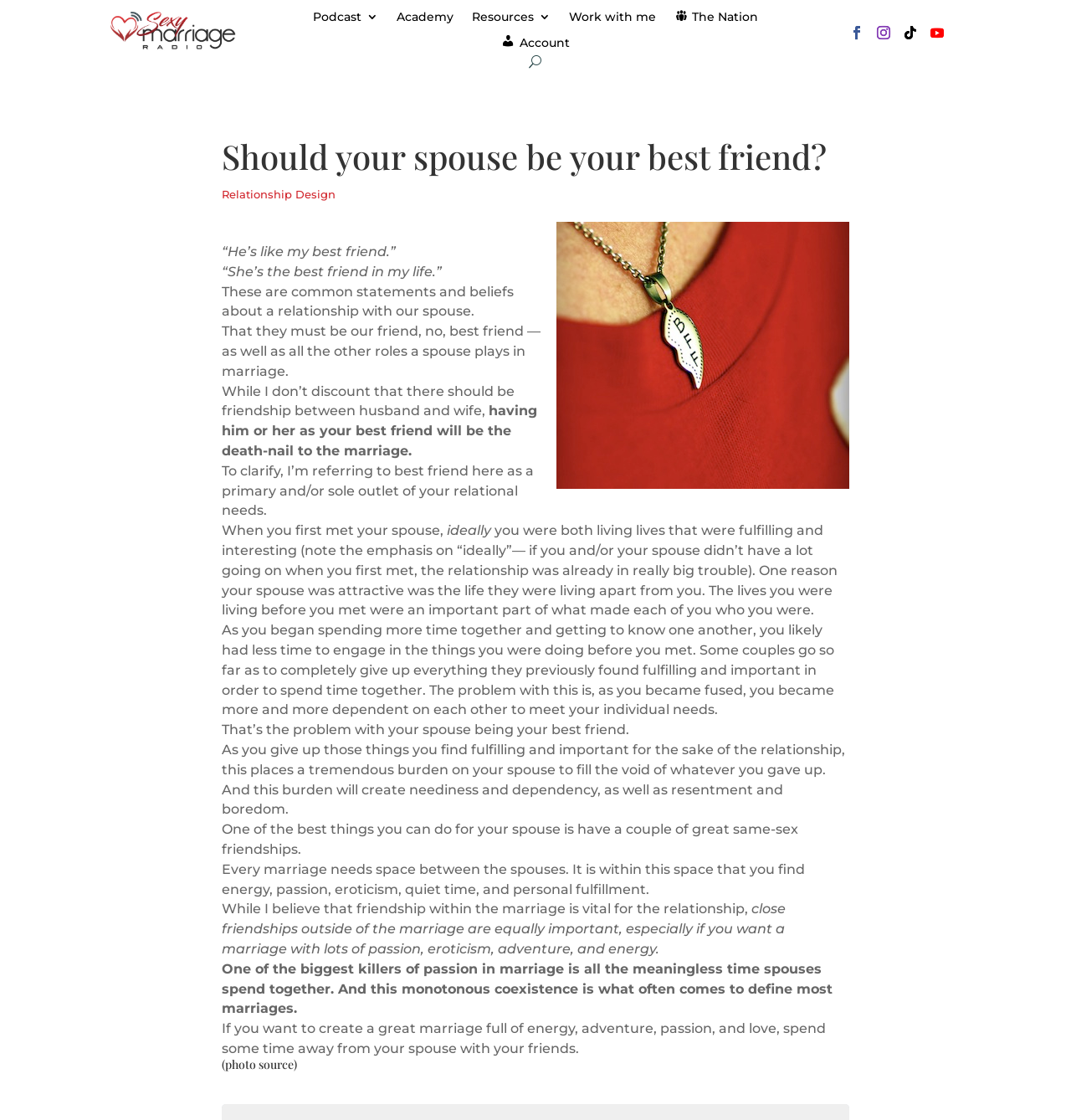Identify the webpage's primary heading and generate its text.

Should your spouse be your best friend?